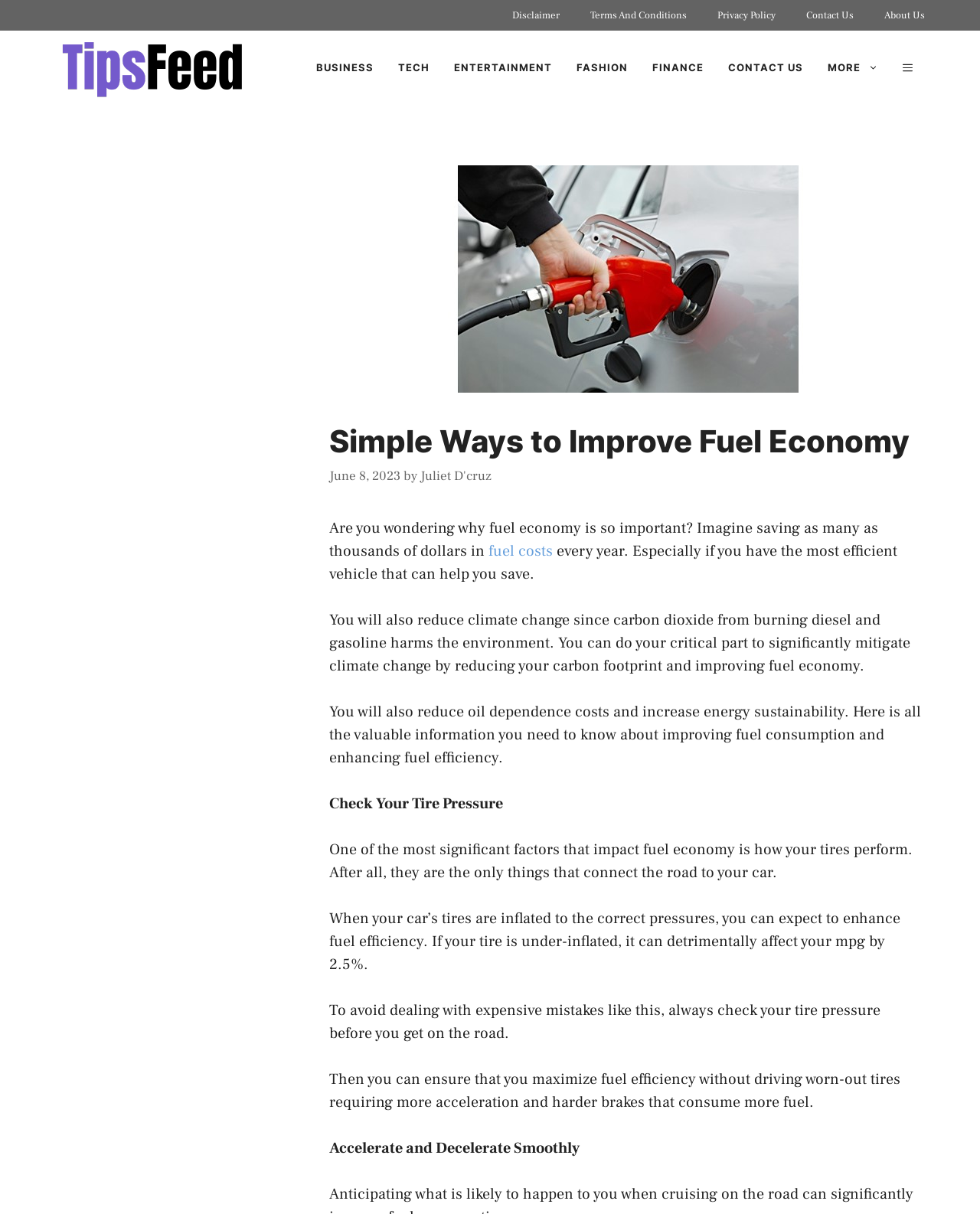What is another way to improve fuel economy?
Please give a well-detailed answer to the question.

Another way to improve fuel economy is to accelerate and decelerate smoothly, as mentioned in the article. This is because smooth acceleration and deceleration can help reduce fuel consumption.